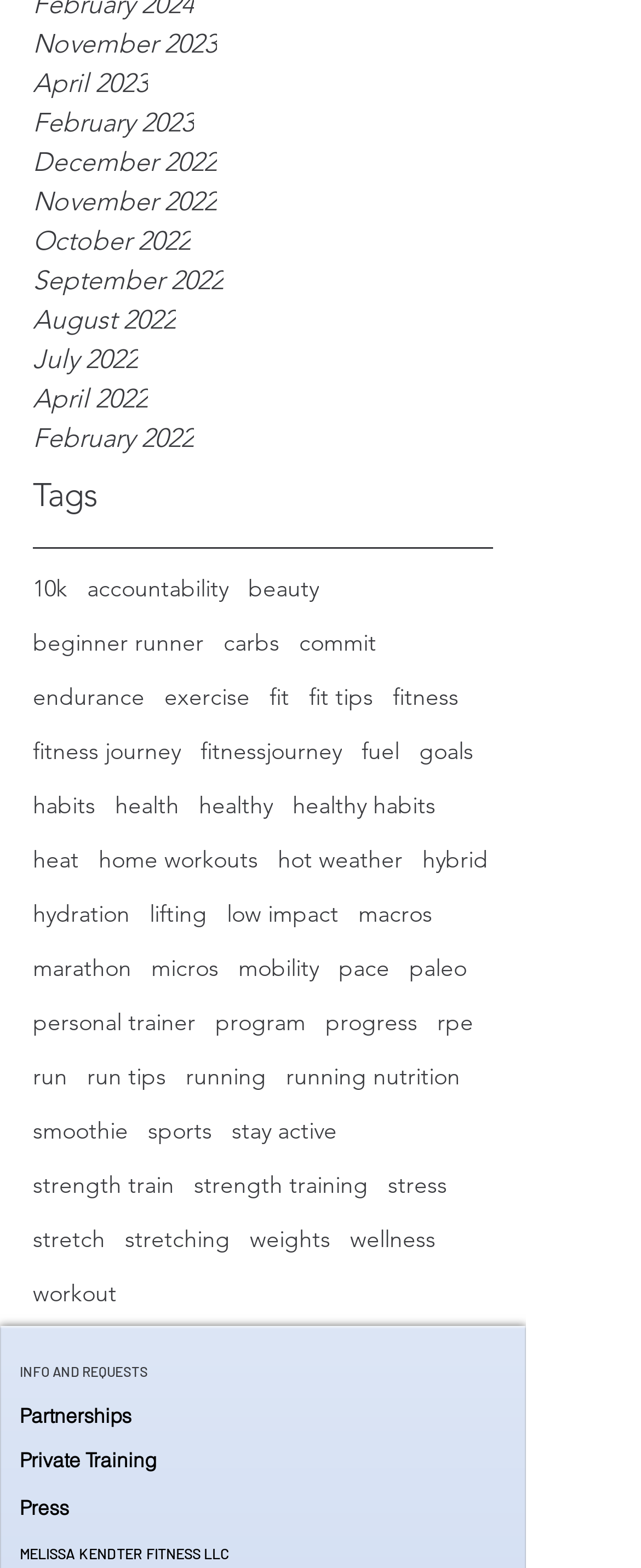Please look at the image and answer the question with a detailed explanation: What is the purpose of the 'INFO AND REQUESTS' button?

The 'INFO AND REQUESTS' button is a prominent element on the webpage, and its text suggests that it is meant to provide information and accept requests from users. This could be related to the fitness services or training programs offered on the webpage.